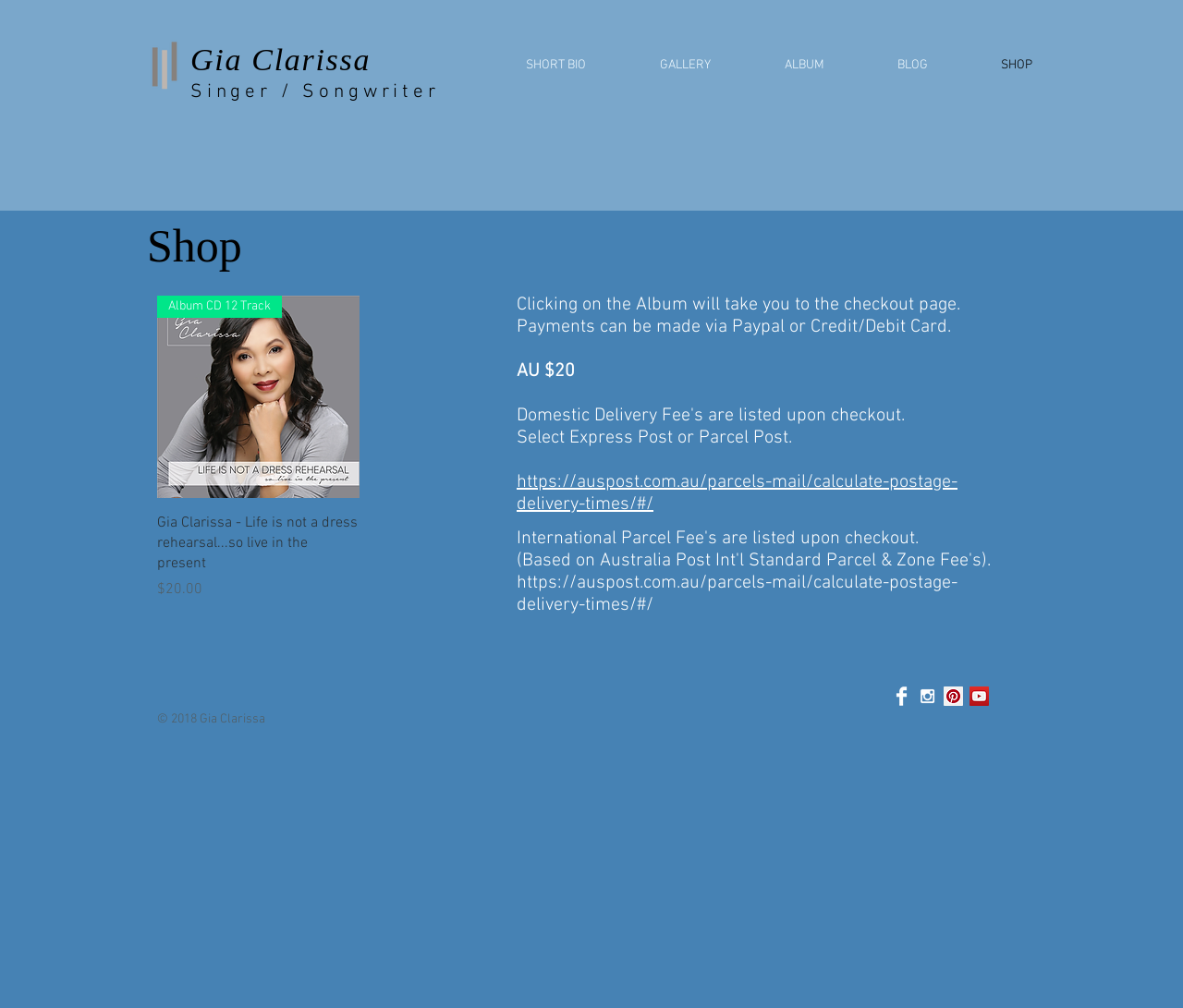Please find the bounding box for the UI element described by: "aria-label="Facebook Clean"".

[0.754, 0.681, 0.77, 0.7]